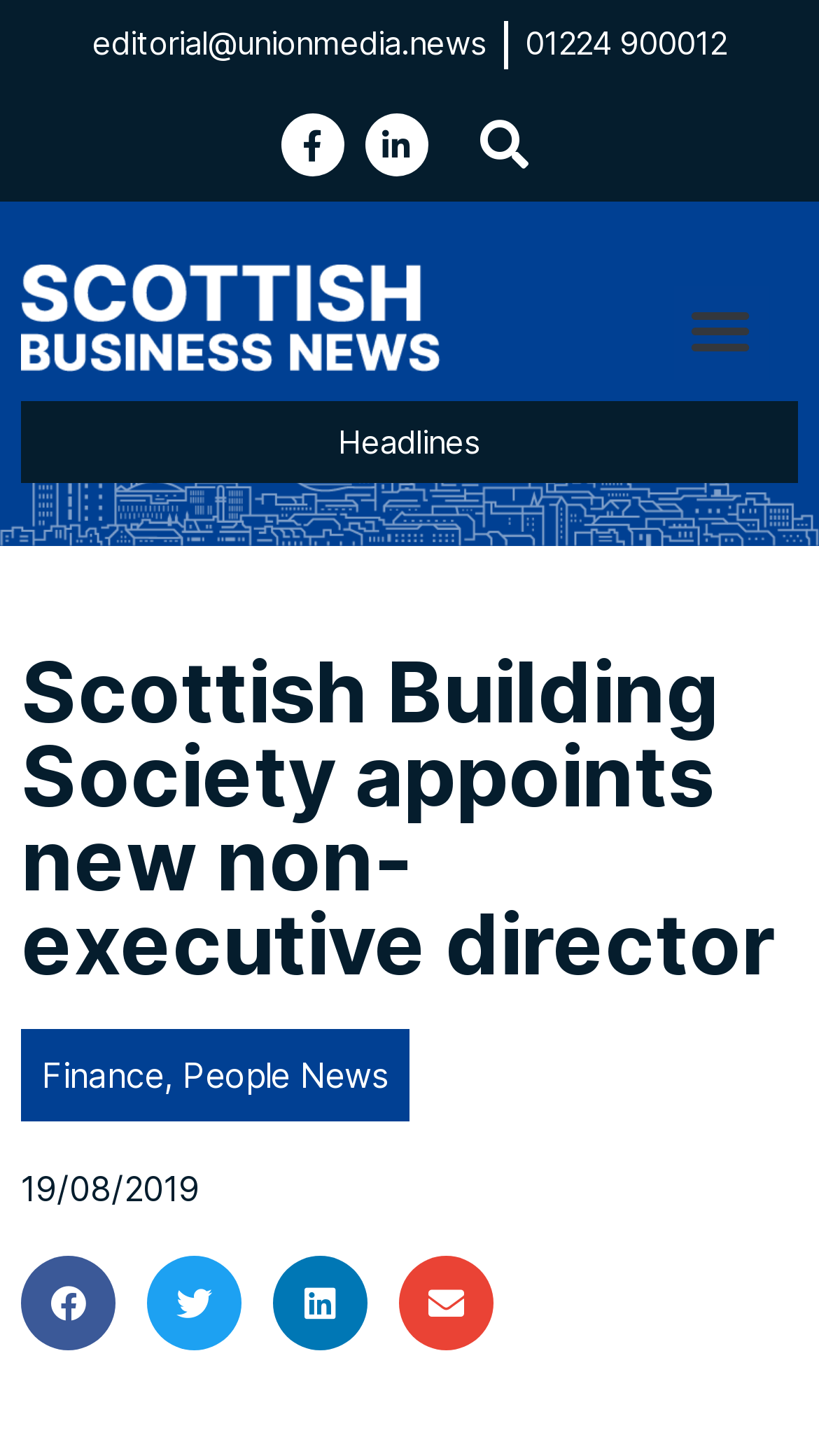What is the date of the news article? Analyze the screenshot and reply with just one word or a short phrase.

19/08/2019